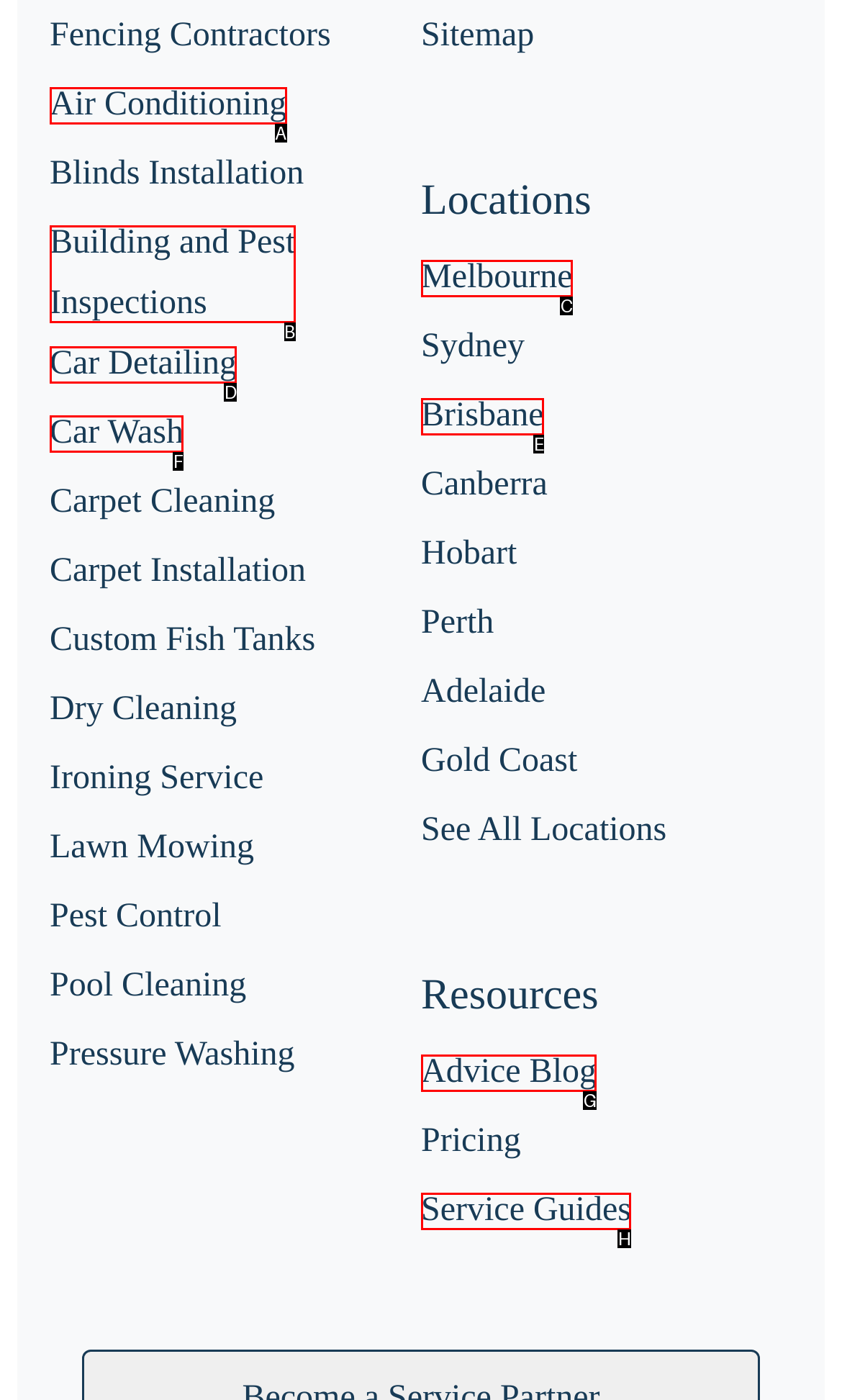Identify the correct HTML element to click for the task: View Melbourne services. Provide the letter of your choice.

C